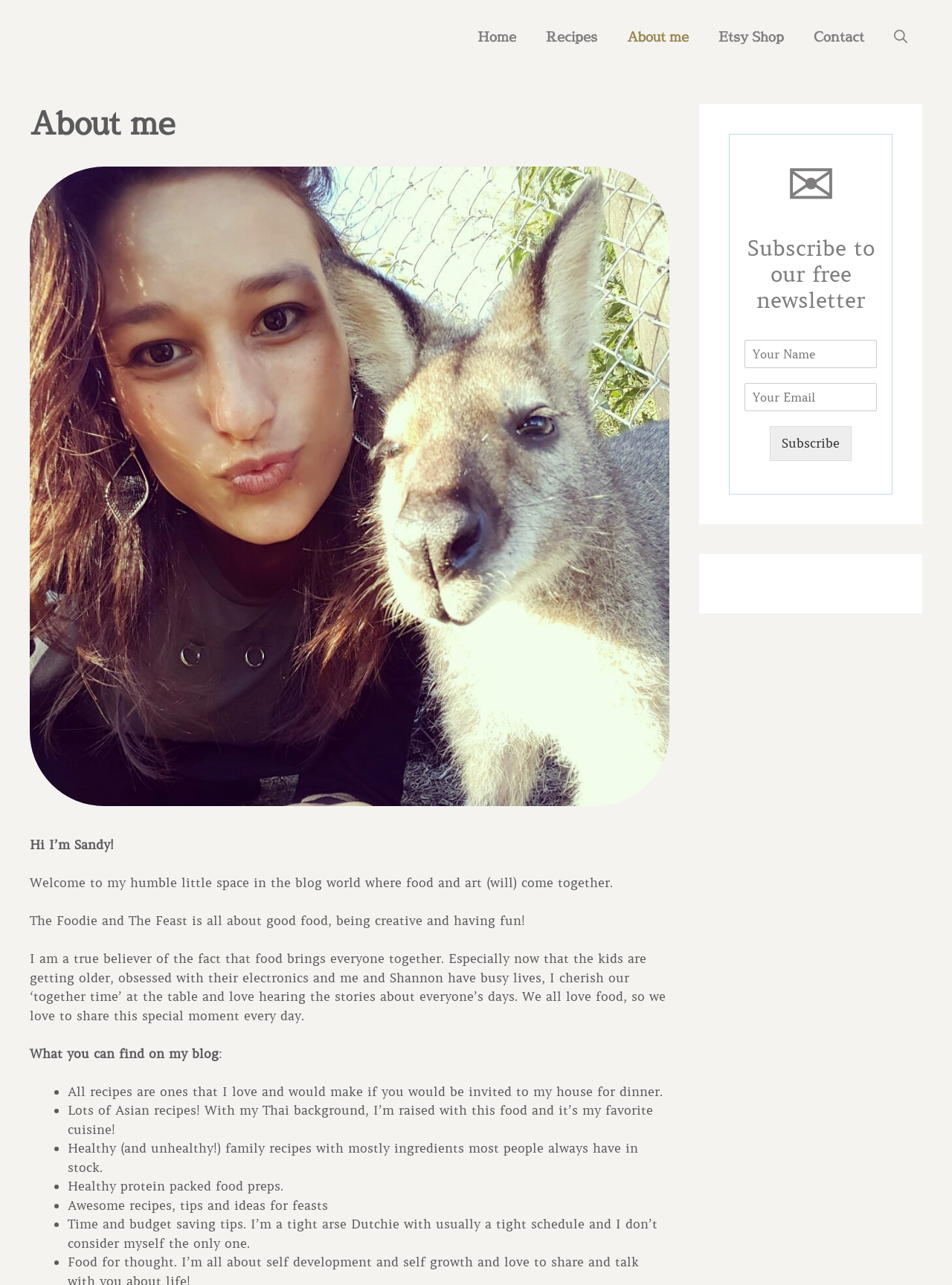What is the main theme of the blog?
Provide a comprehensive and detailed answer to the question.

The main theme of the blog is mentioned in the introductory text as 'my humble little space in the blog world where food and art (will) come together.' This suggests that the blog is focused on the intersection of food and art.